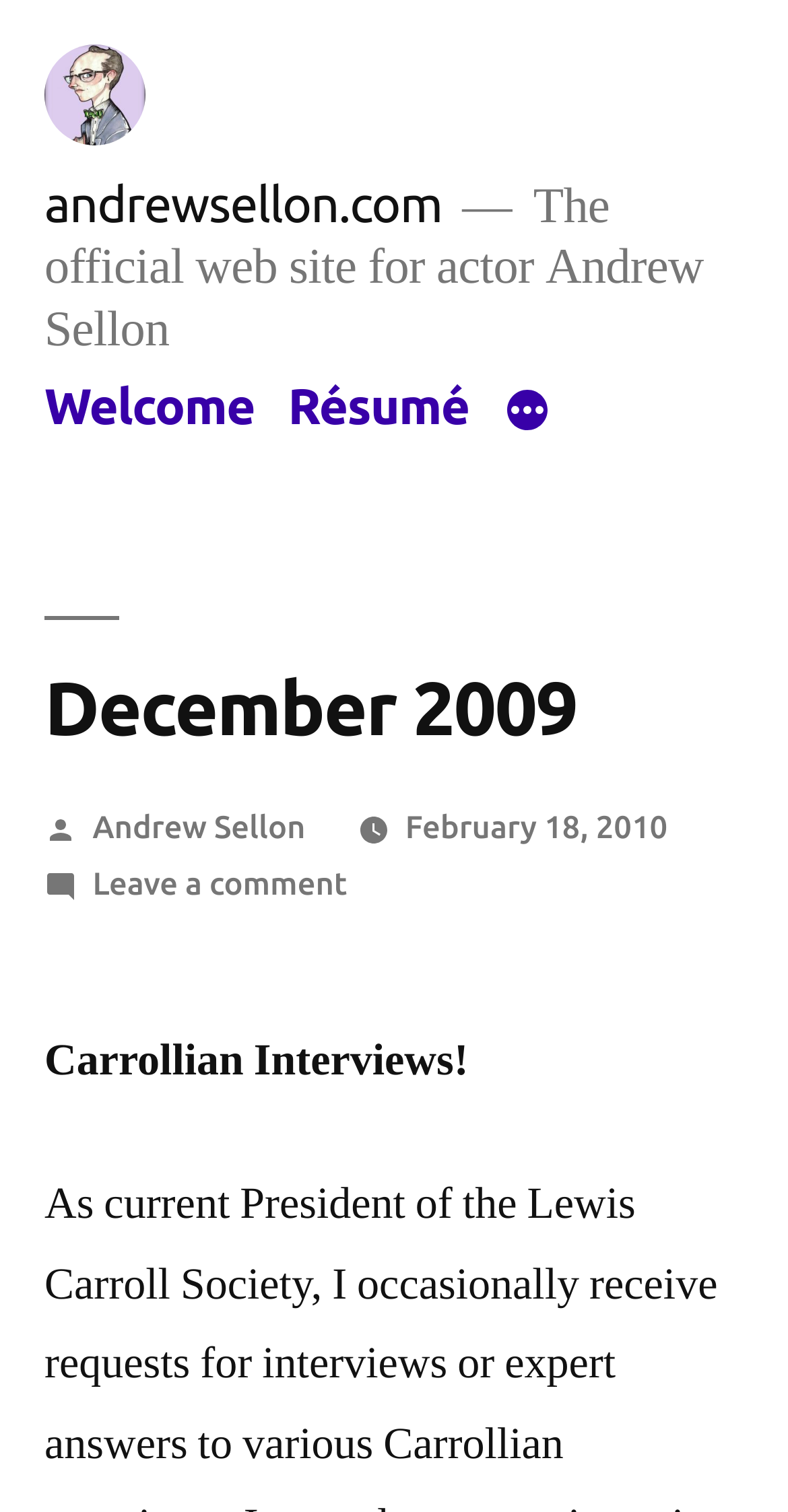Please provide the bounding box coordinates for the element that needs to be clicked to perform the instruction: "leave a comment". The coordinates must consist of four float numbers between 0 and 1, formatted as [left, top, right, bottom].

[0.117, 0.572, 0.441, 0.596]